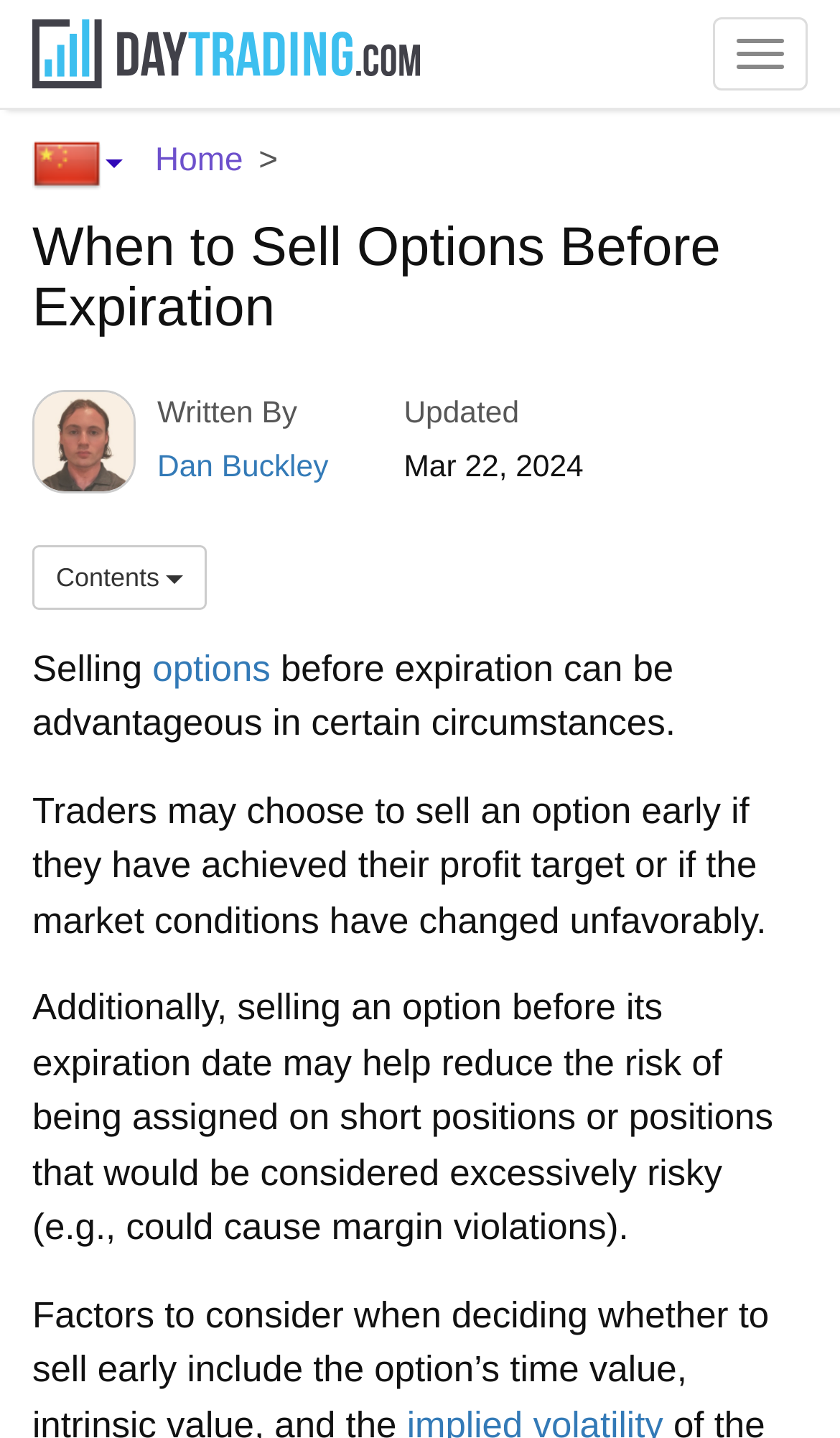Can you look at the image and give a comprehensive answer to the question:
What is the topic of this article?

I determined the topic by reading the introductory sentences, which mention selling options before expiration, and also by looking at the title of the article, which is 'When to Sell Options Before Expiration'.